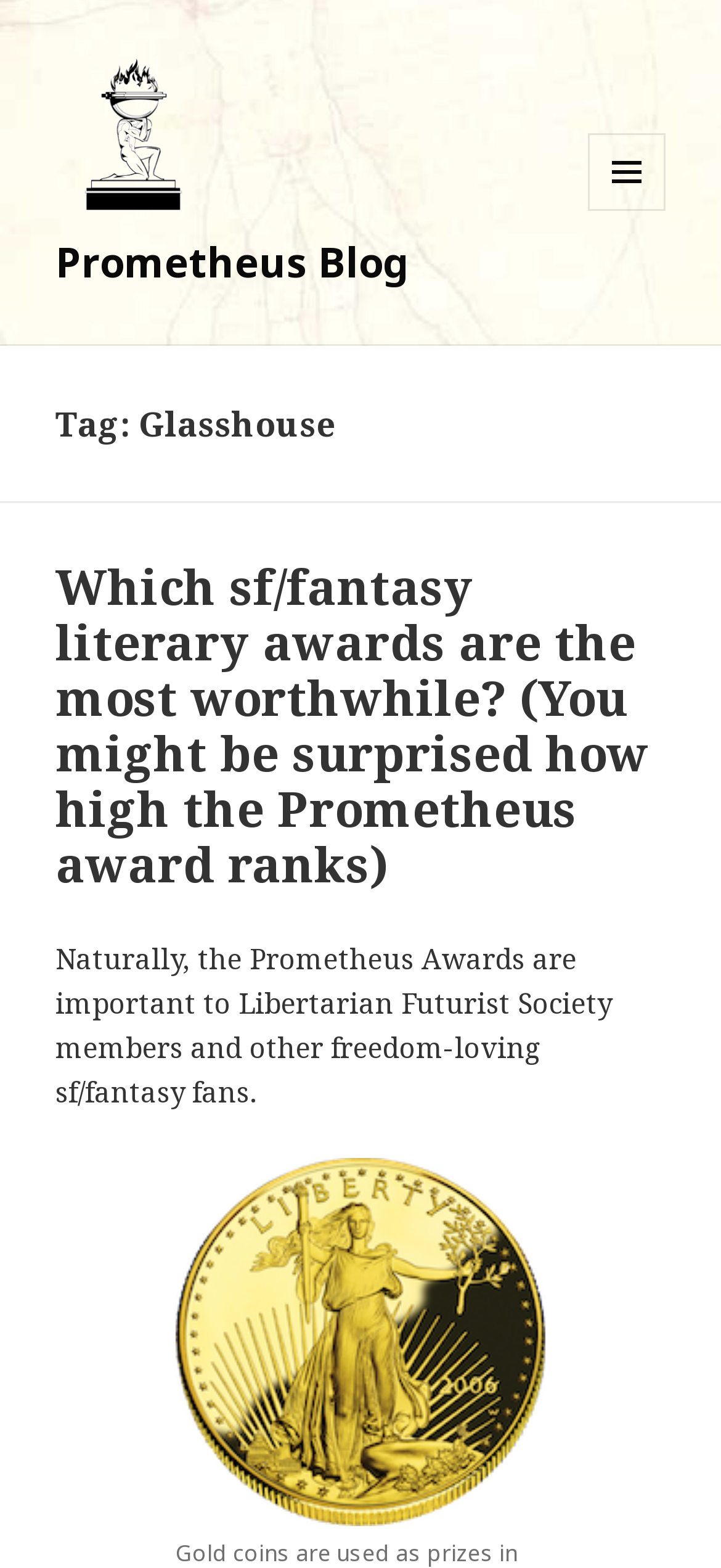Respond concisely with one word or phrase to the following query:
How many links are present in the main header?

2